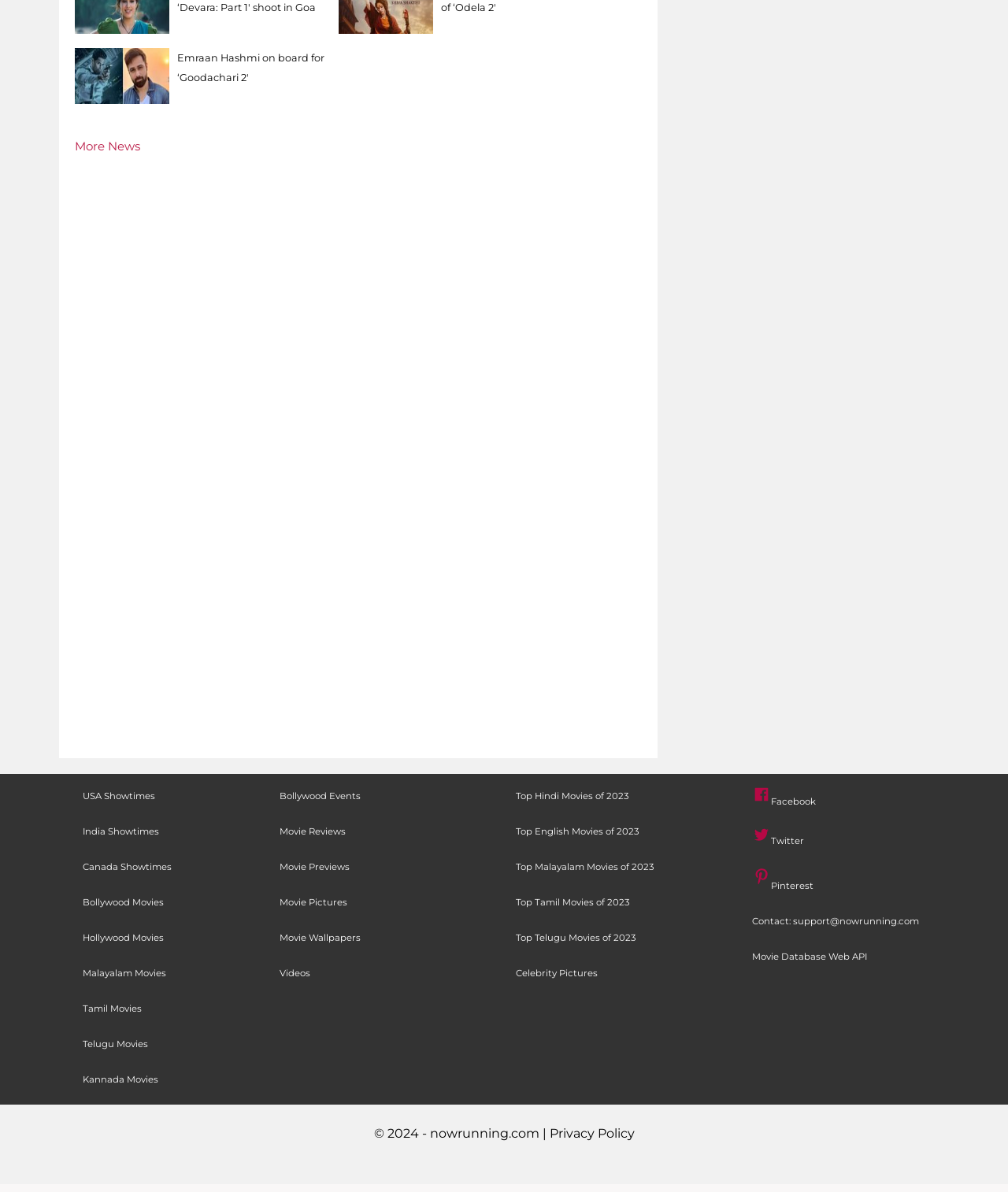What is the category of movies listed below 'USA Showtimes'? From the image, respond with a single word or brief phrase.

Bollywood Movies